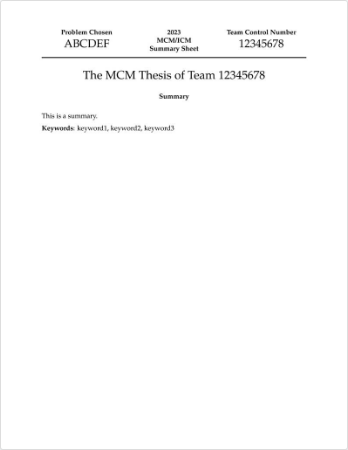Offer an in-depth description of the image shown.

The image showcases a summary sheet for the Mathematical Contest in Modeling (MCM/ICM) for the year 2023. It includes essential components such as the problem chosen (labeled ABCDEF), the contest's name, and the team's control number (12345678). The layout features a clear title stating "The MCM Thesis of Team 12345678," followed by a section titled "Summary." Beneath this, there is a brief placeholder text indicating the summary content, along with a keywords section highlighting relevant terms labeled as keyword1, keyword2, and keyword3. The overall design emphasizes clarity and organization, reflecting the formal nature of academic submissions in mathematical modeling competitions.